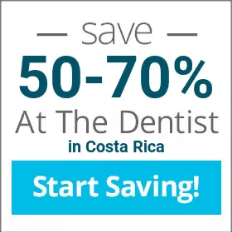Use a single word or phrase to answer the question:
What type of dental procedures are mentioned?

Full mouth reconstruction and others